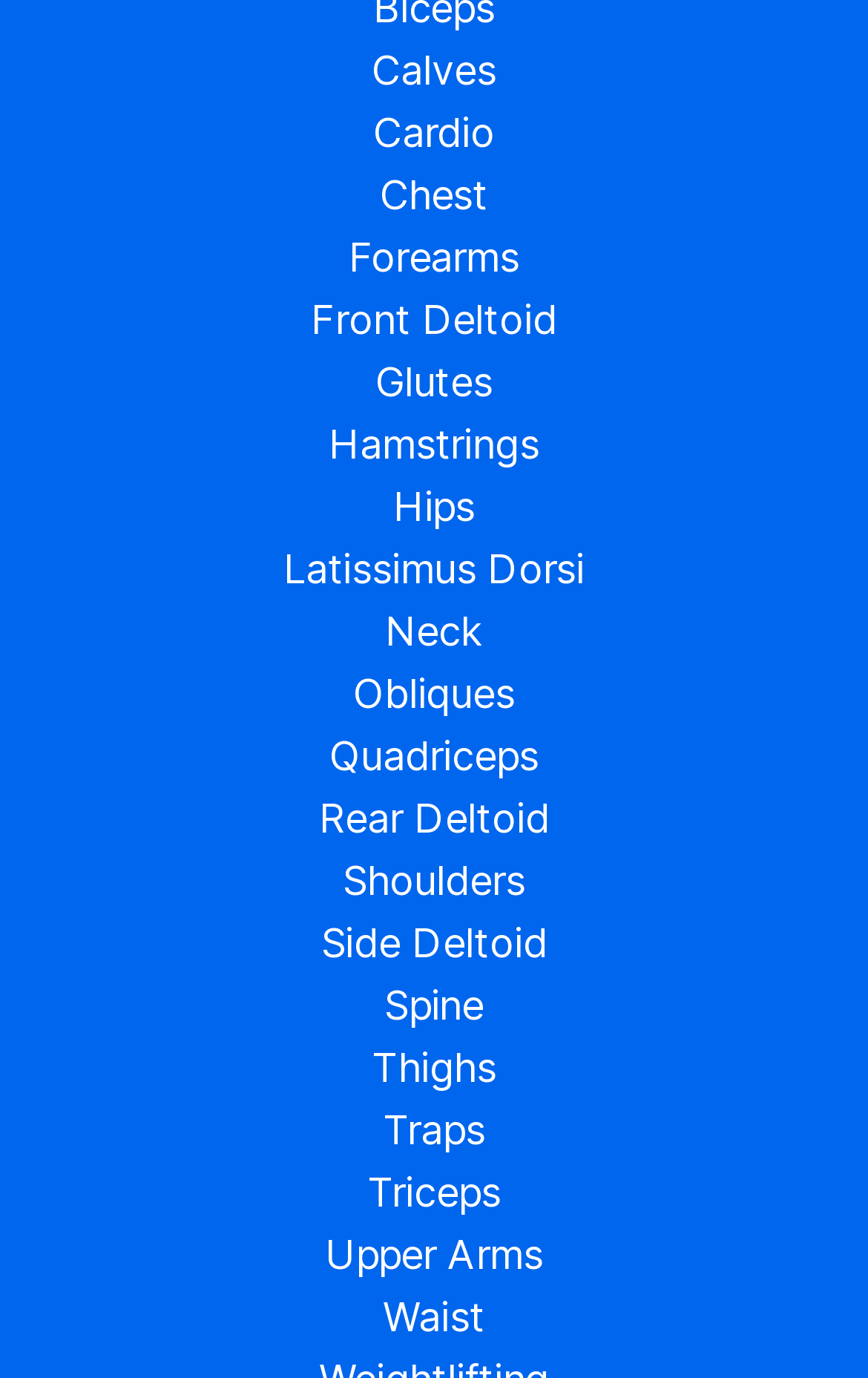Determine the bounding box coordinates for the area that needs to be clicked to fulfill this task: "go to Glutes". The coordinates must be given as four float numbers between 0 and 1, i.e., [left, top, right, bottom].

[0.432, 0.26, 0.568, 0.294]